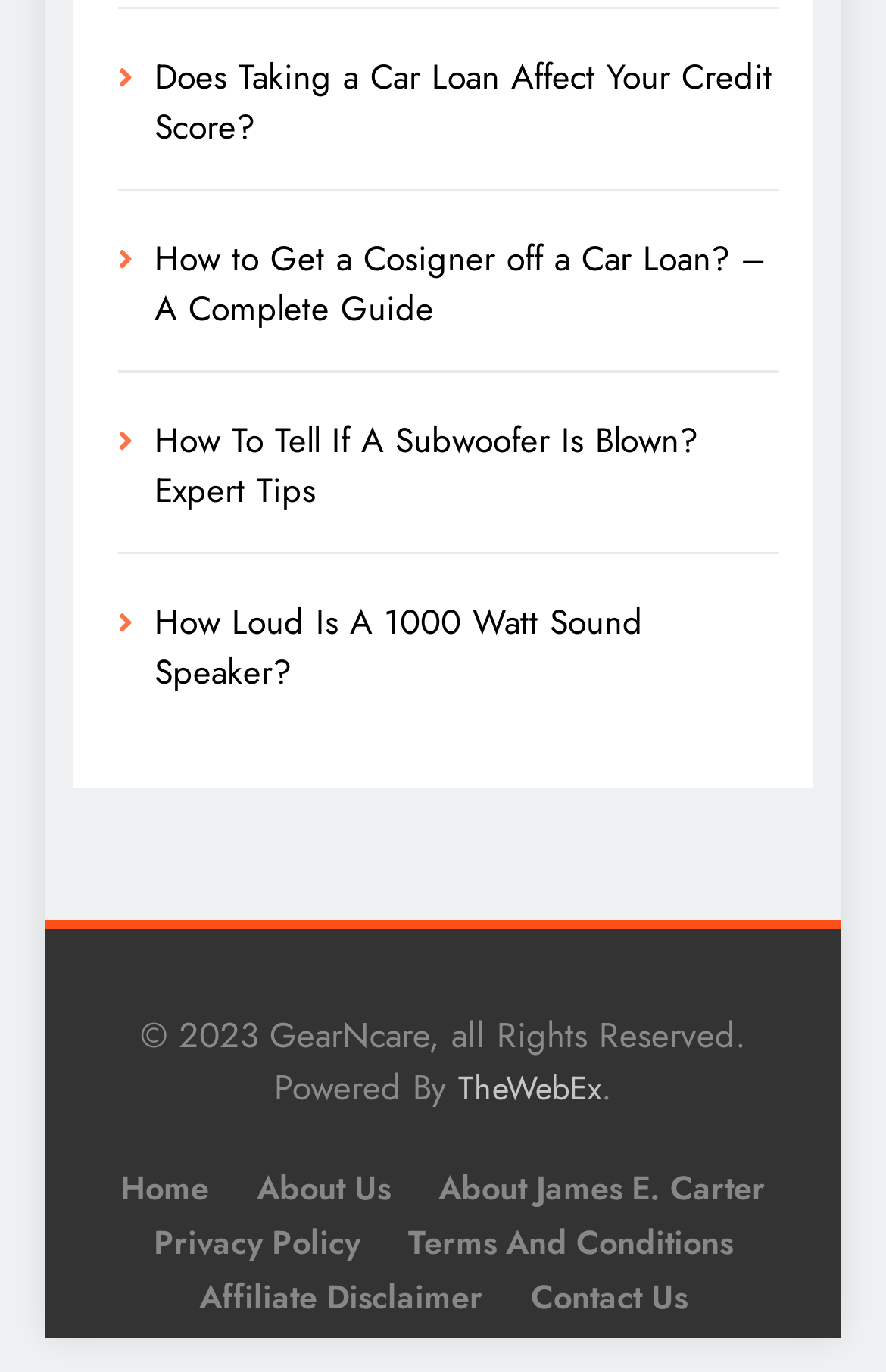Identify the bounding box coordinates for the region to click in order to carry out this instruction: "Learn about the terms and conditions". Provide the coordinates using four float numbers between 0 and 1, formatted as [left, top, right, bottom].

[0.46, 0.889, 0.827, 0.922]